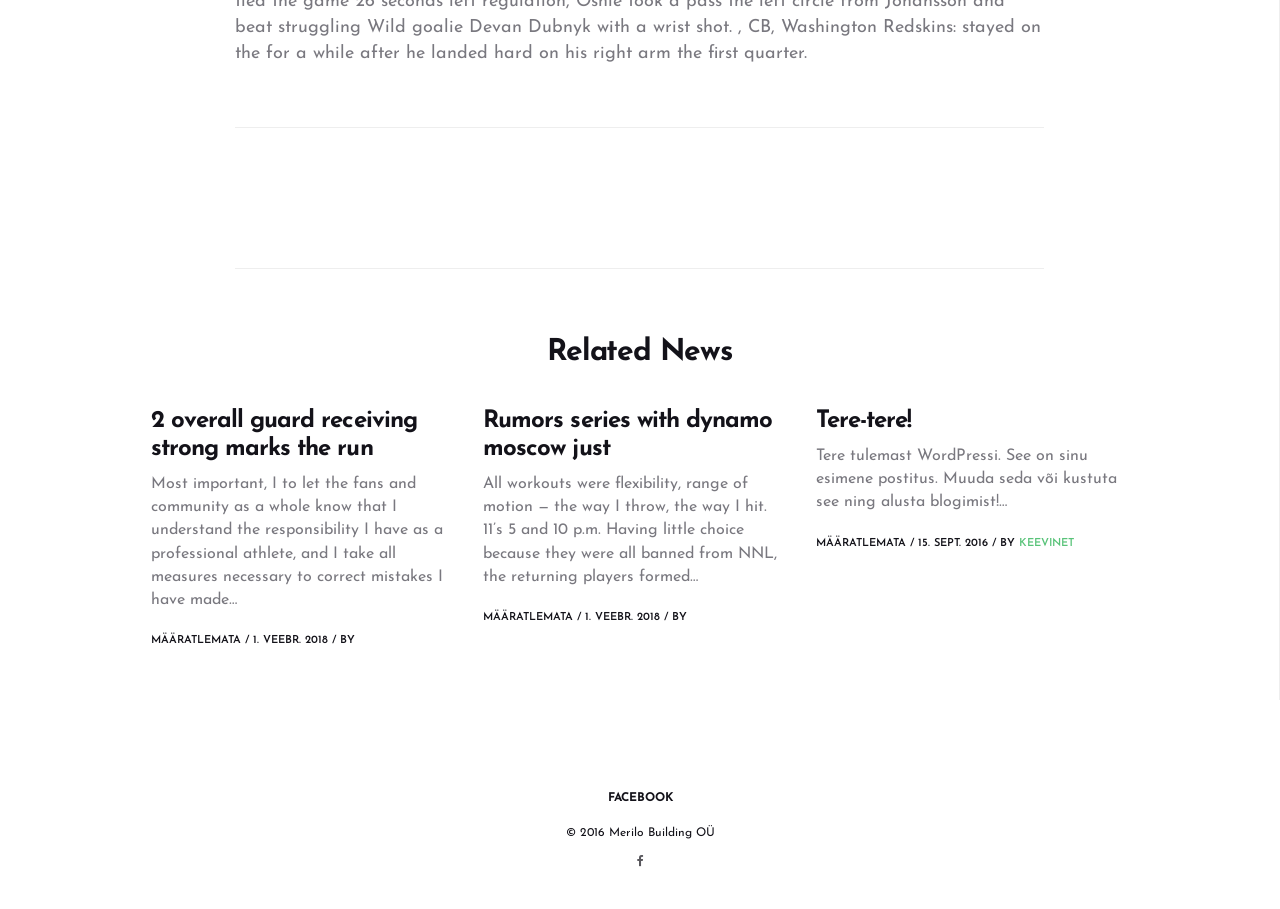Identify the bounding box coordinates of the section to be clicked to complete the task described by the following instruction: "Visit the Facebook page". The coordinates should be four float numbers between 0 and 1, formatted as [left, top, right, bottom].

[0.475, 0.871, 0.525, 0.884]